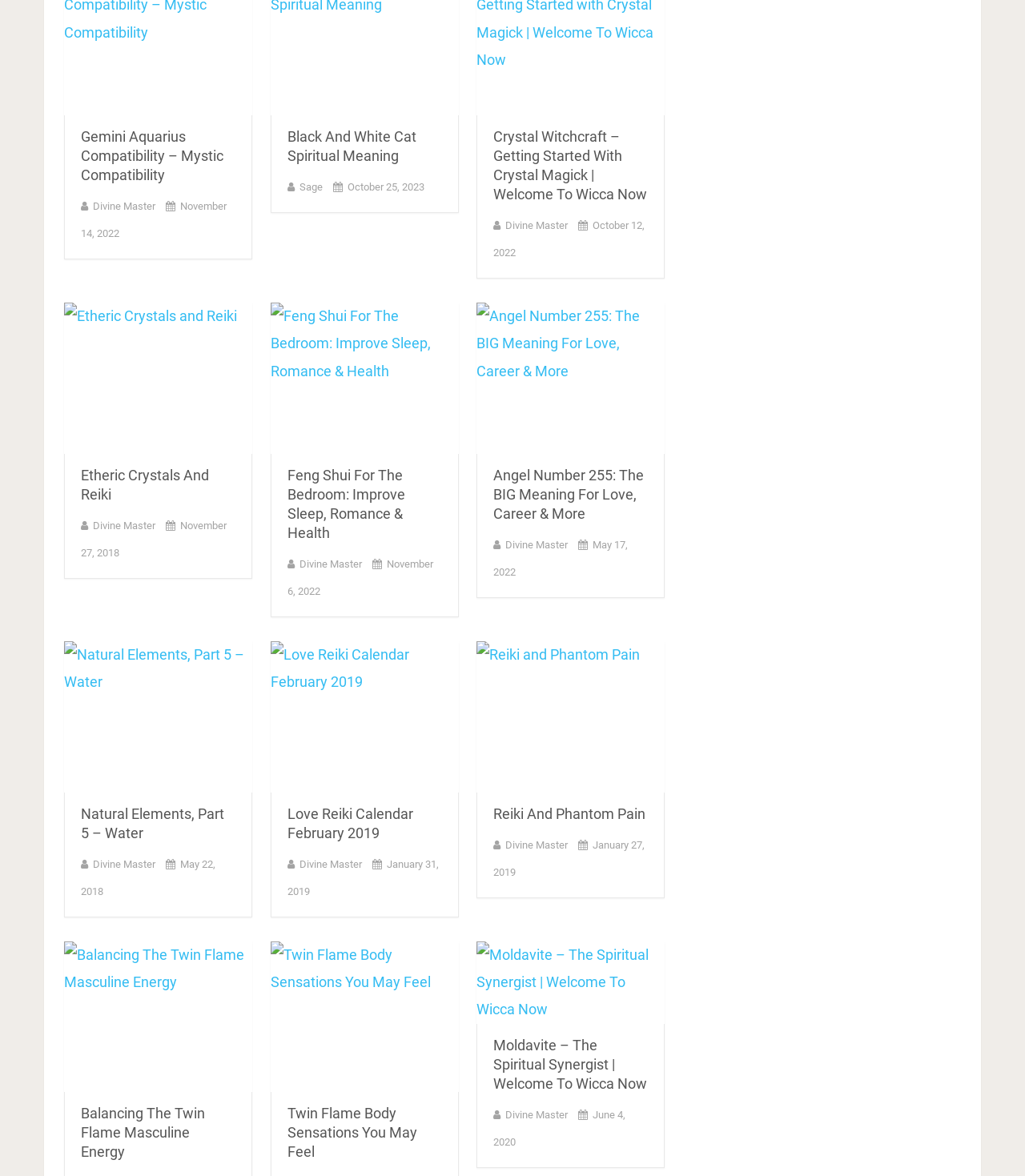Provide your answer in a single word or phrase: 
How many articles are on this webpage?

8